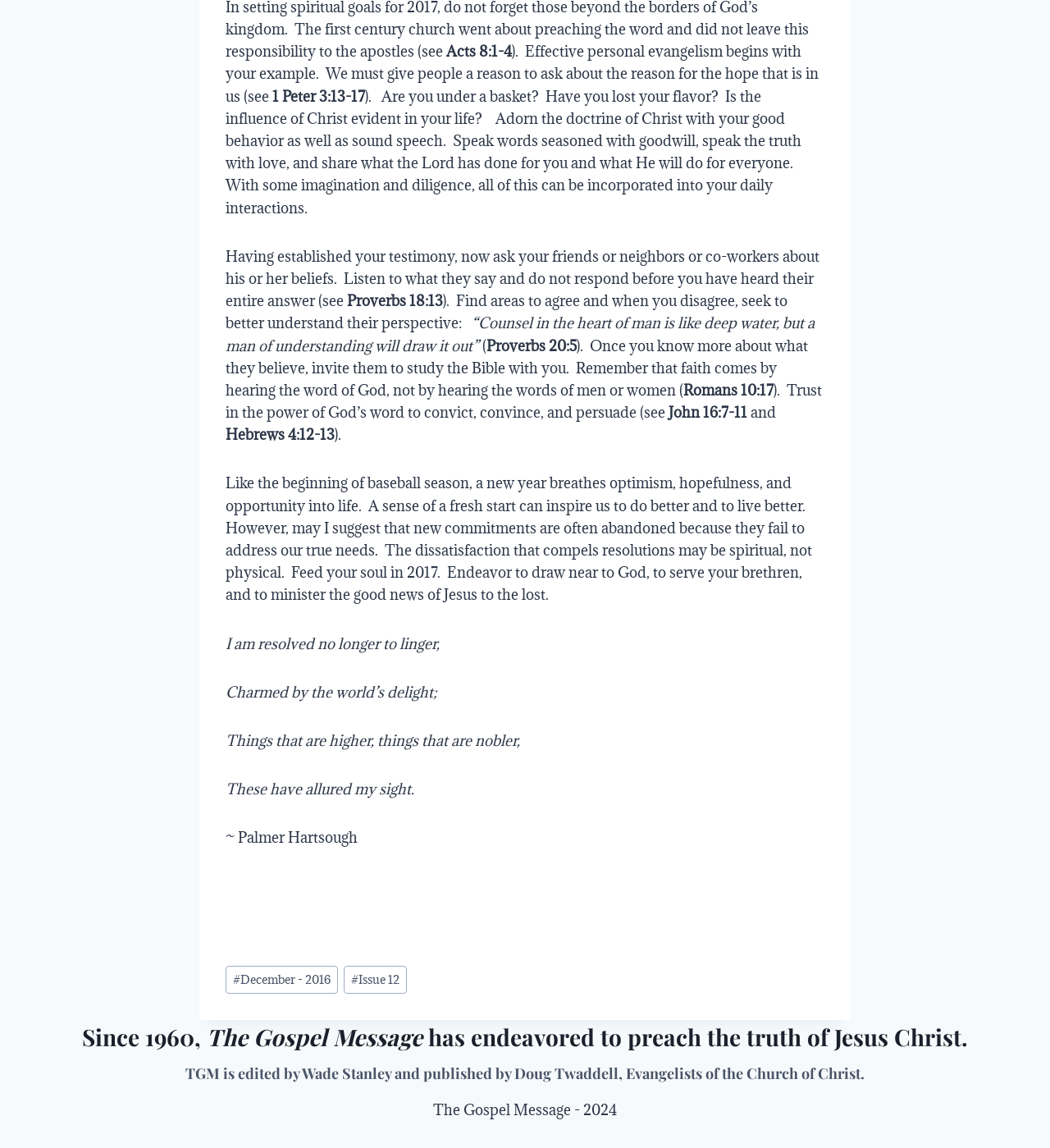What is the year mentioned in the footer?
Based on the image, answer the question with a single word or brief phrase.

2024